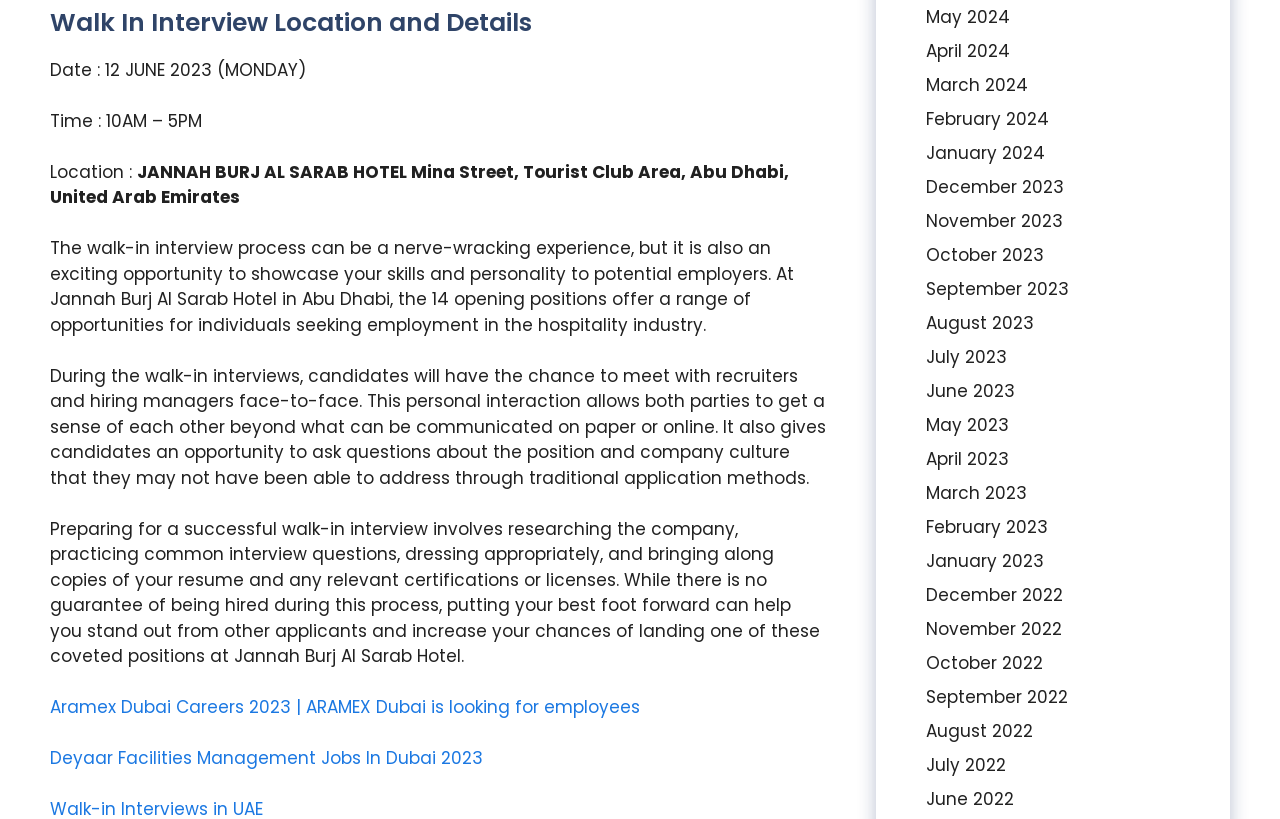What is the date of the walk-in interview?
Using the visual information, answer the question in a single word or phrase.

12 JUNE 2023